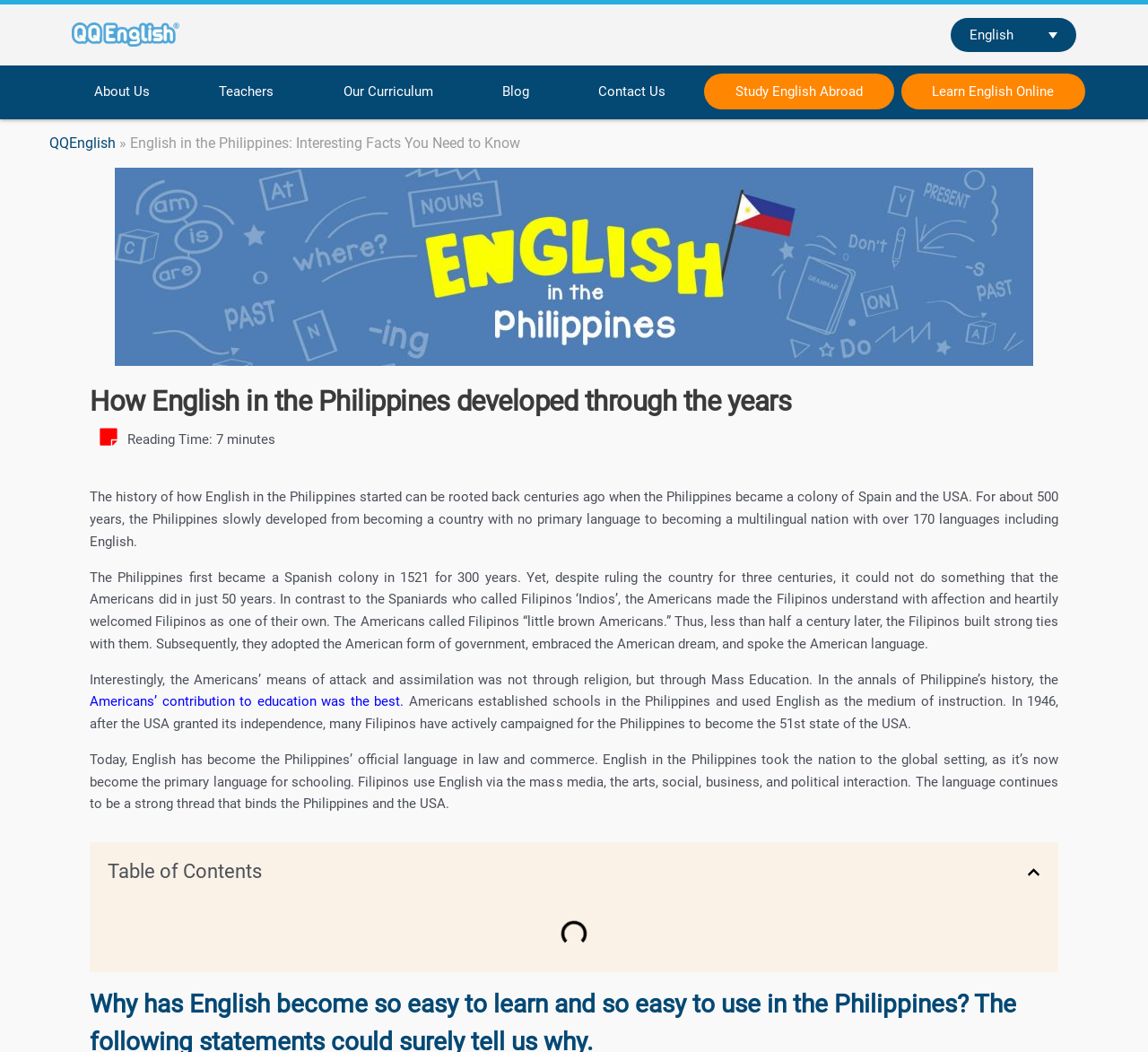Please locate the bounding box coordinates for the element that should be clicked to achieve the following instruction: "Read the blog". Ensure the coordinates are given as four float numbers between 0 and 1, i.e., [left, top, right, bottom].

[0.41, 0.07, 0.488, 0.104]